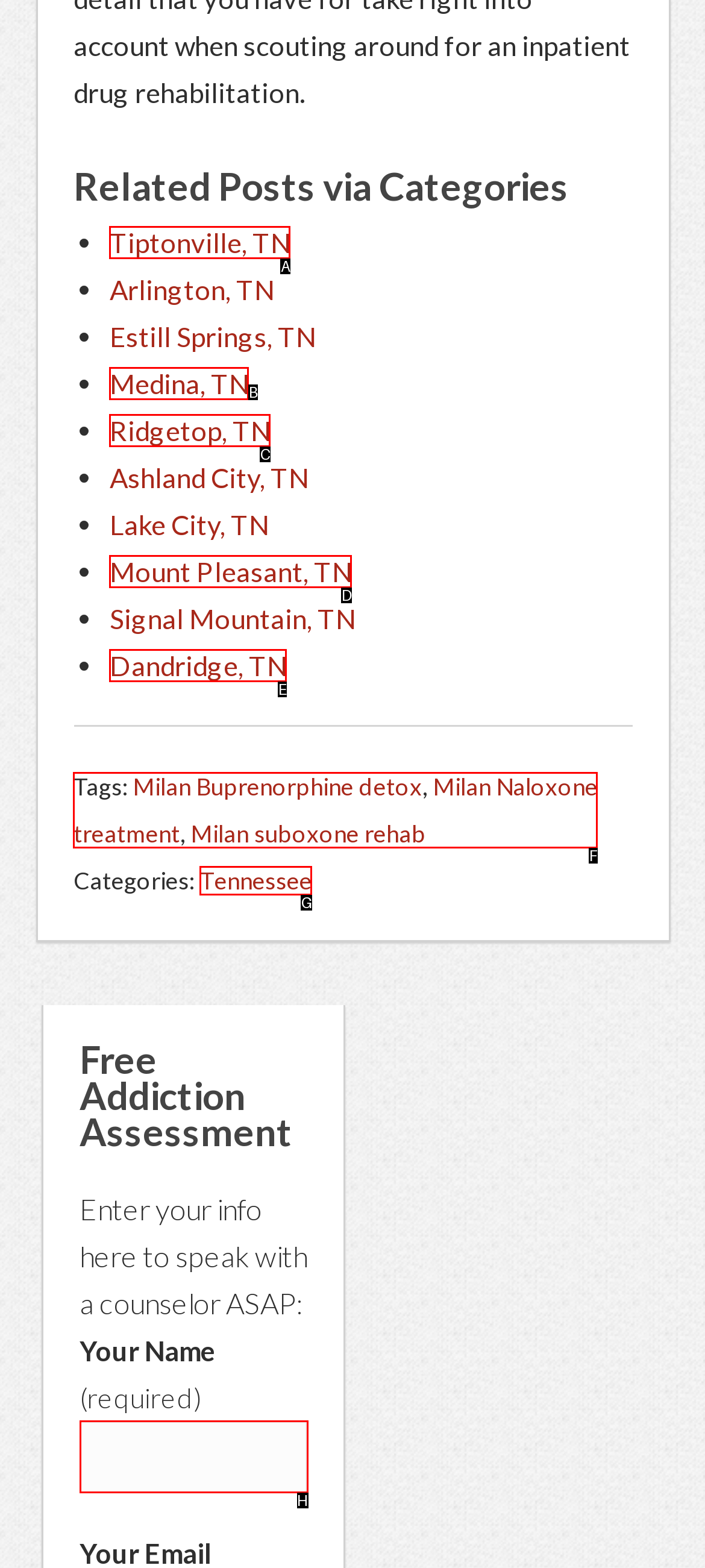Identify the correct UI element to click on to achieve the following task: Enter your name in the text box Respond with the corresponding letter from the given choices.

H